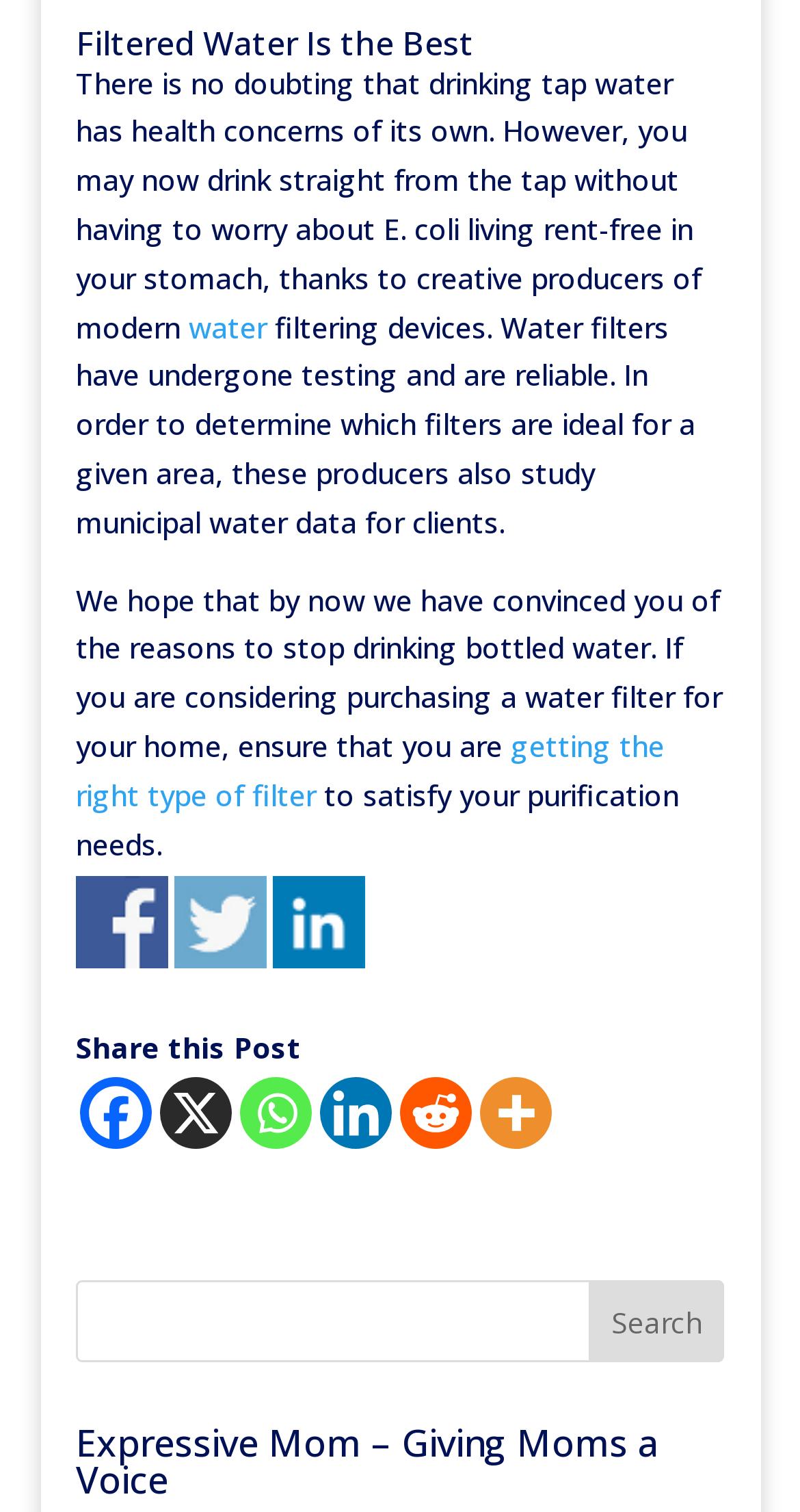Identify the bounding box of the UI element described as follows: "title="More"". Provide the coordinates as four float numbers in the range of 0 to 1 [left, top, right, bottom].

[0.6, 0.713, 0.69, 0.76]